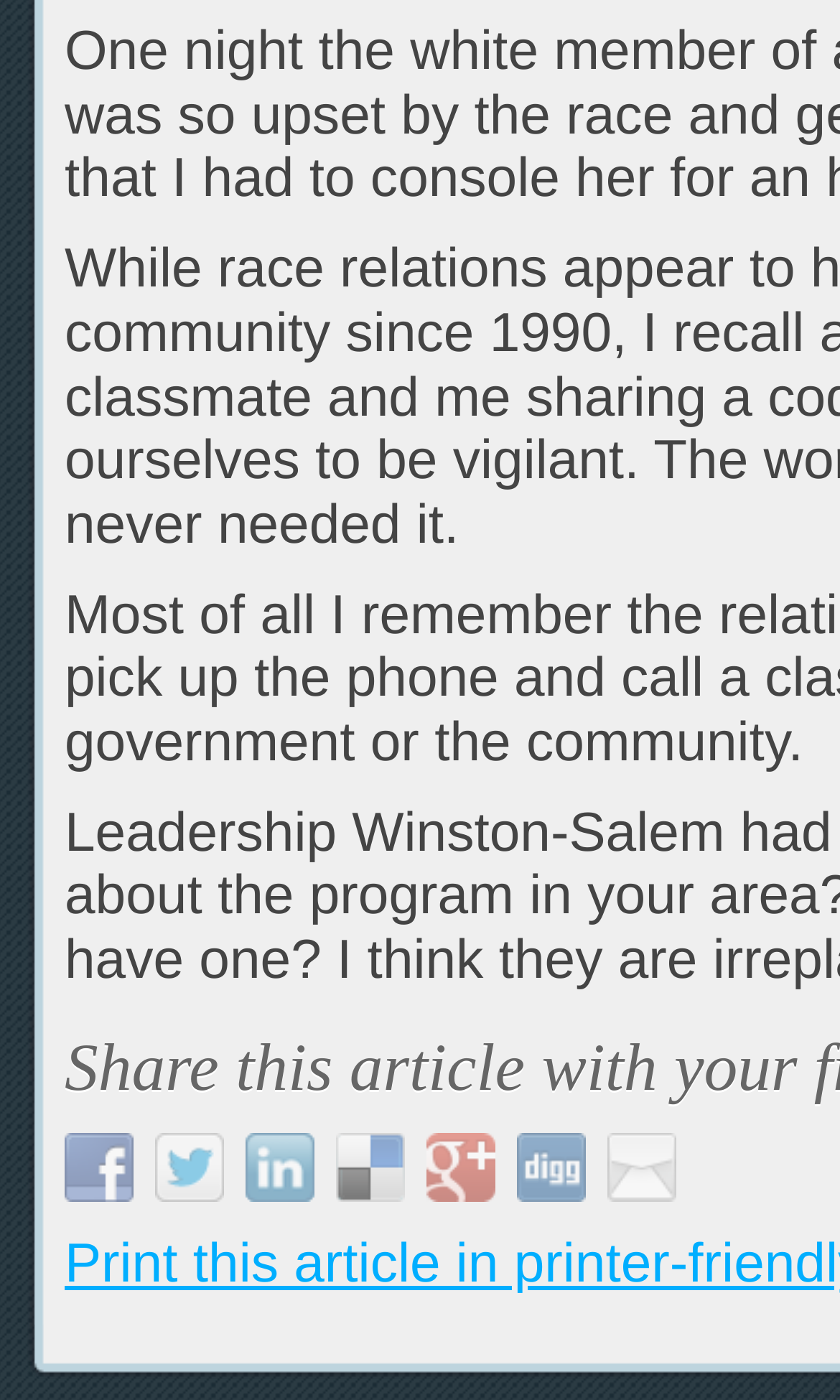What is the position of the Twitter link?
Carefully analyze the image and provide a detailed answer to the question.

I compared the bounding box coordinates of the links and found that the Twitter link has a left coordinate of 0.185, which is greater than the left coordinate of the Facebook link (0.077) but less than the left coordinate of the LinkedIn link (0.292), indicating that the Twitter link is positioned second from the left.